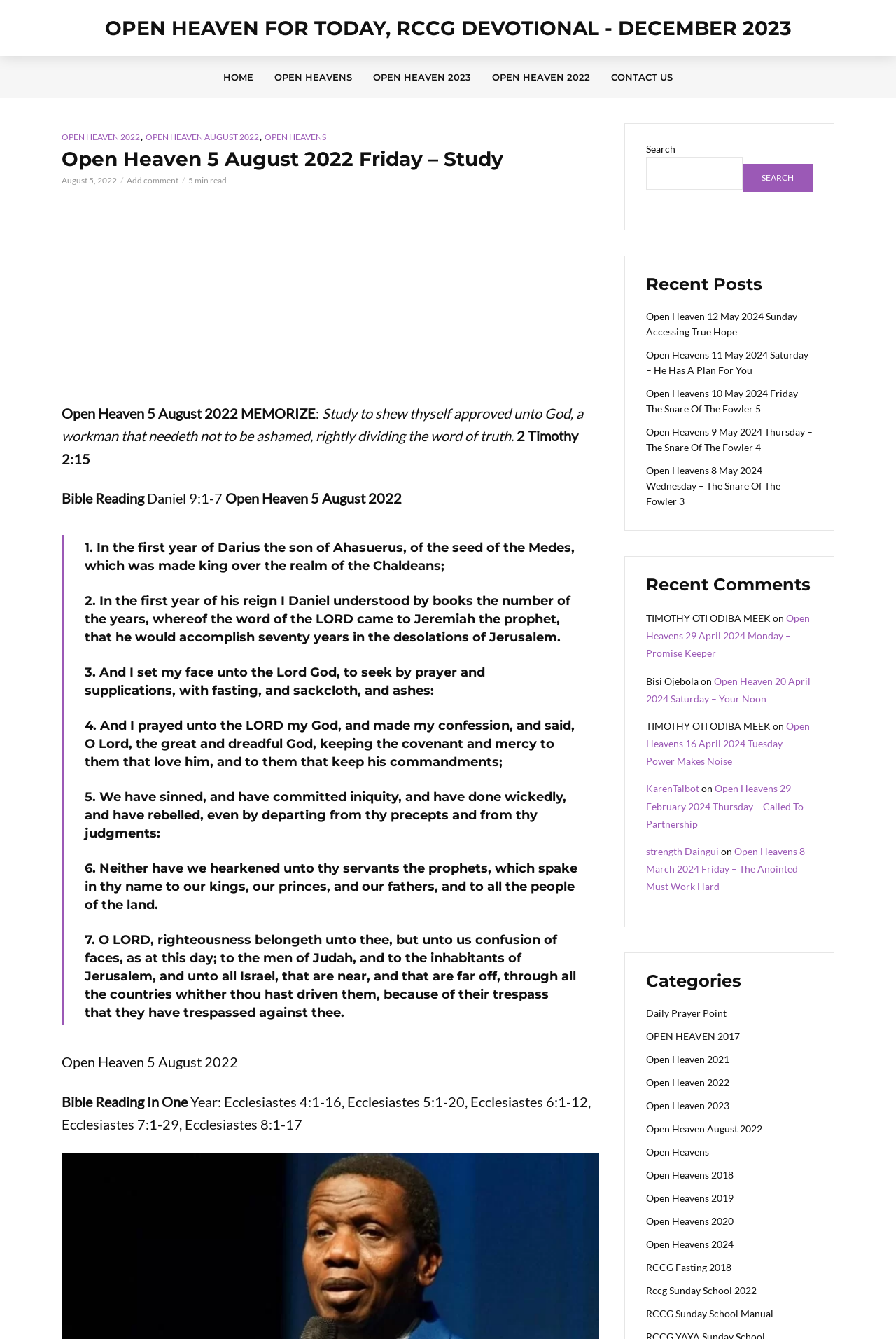Locate the UI element described by Search in the provided webpage screenshot. Return the bounding box coordinates in the format (top-left x, top-left y, bottom-right x, bottom-right y), ensuring all values are between 0 and 1.

[0.829, 0.122, 0.907, 0.143]